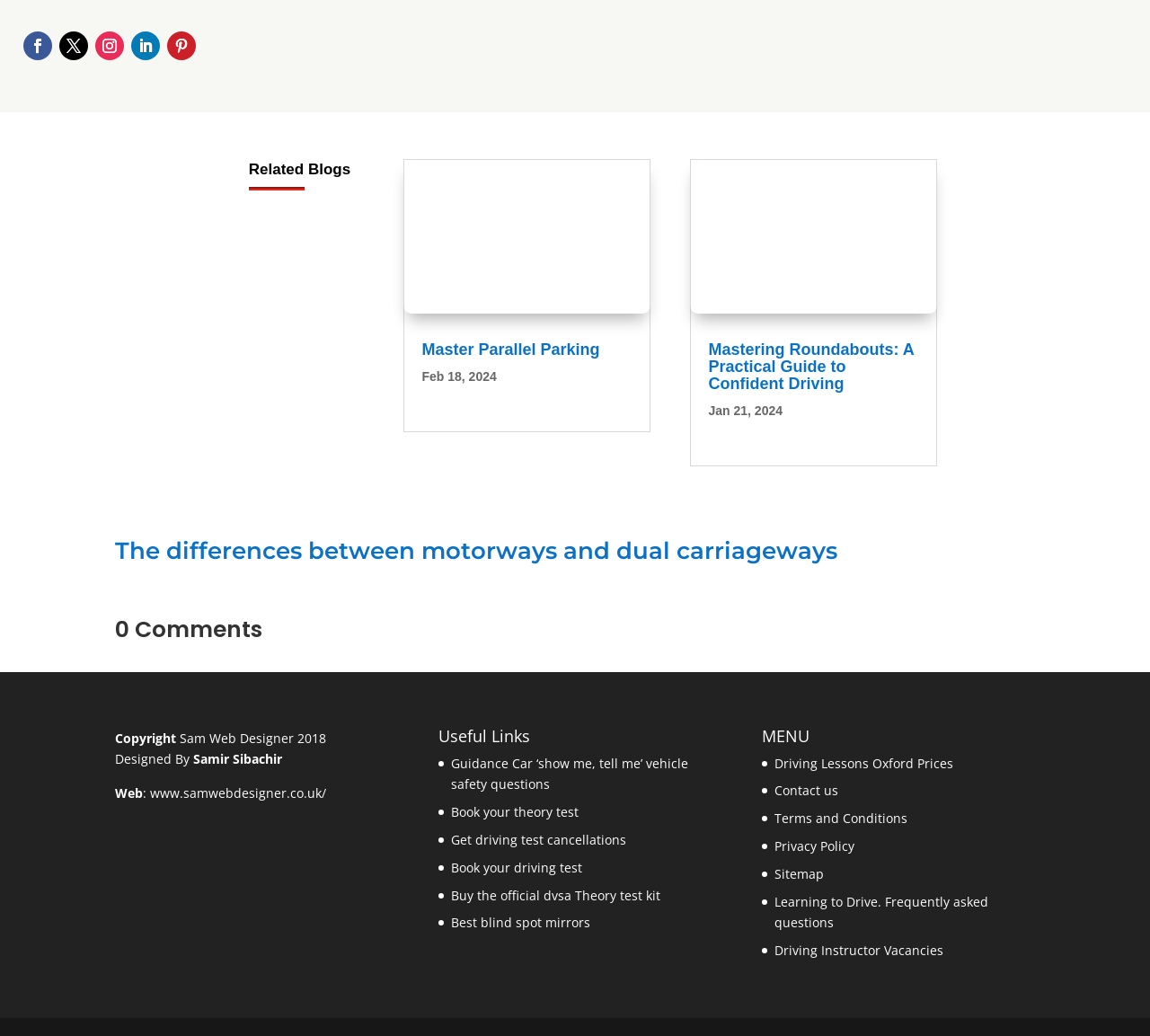Provide a short, one-word or phrase answer to the question below:
How many articles are on this webpage?

2